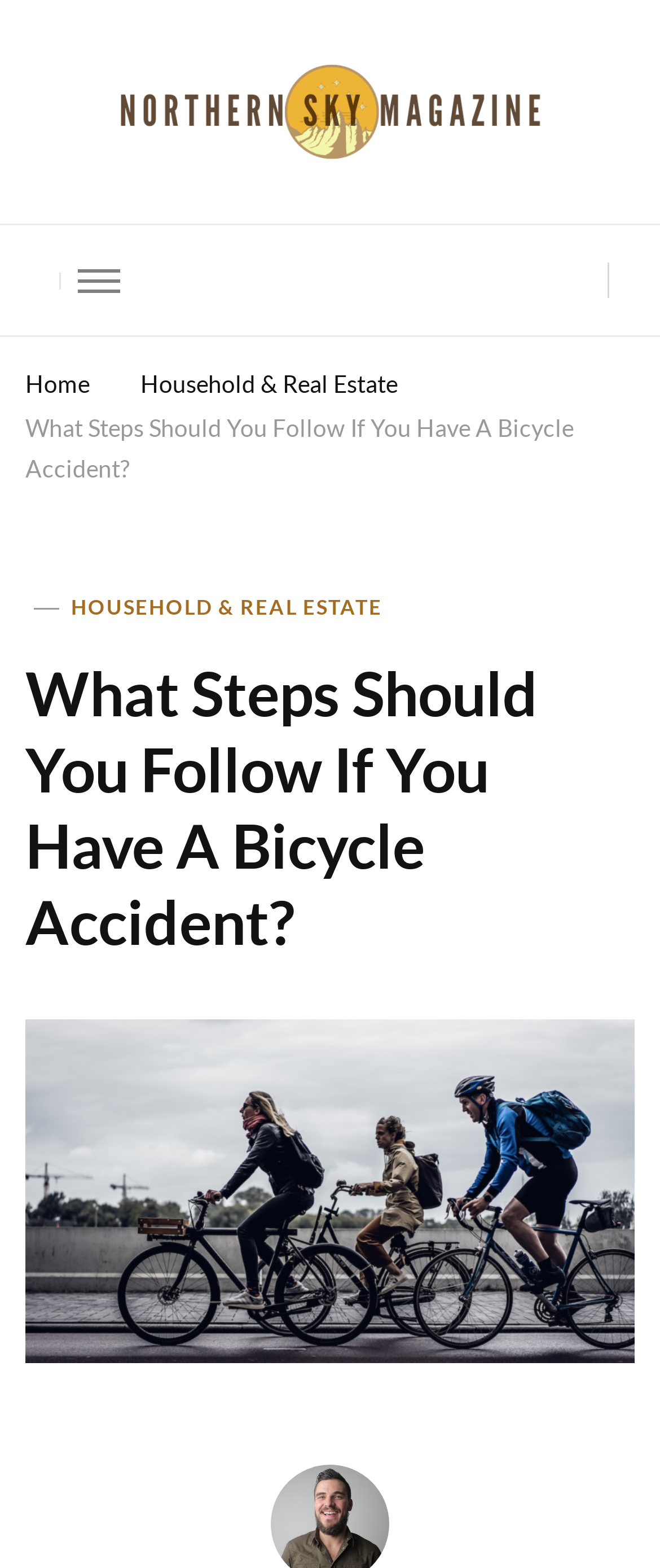How many links are there in the top navigation bar?
Please answer the question as detailed as possible based on the image.

The top navigation bar has three links: 'Home', 'Household & Real Estate', and the current page link 'What Steps Should You Follow If You Have A Bicycle Accident?'. These links can be found by analyzing the bounding box coordinates and OCR text of the elements.